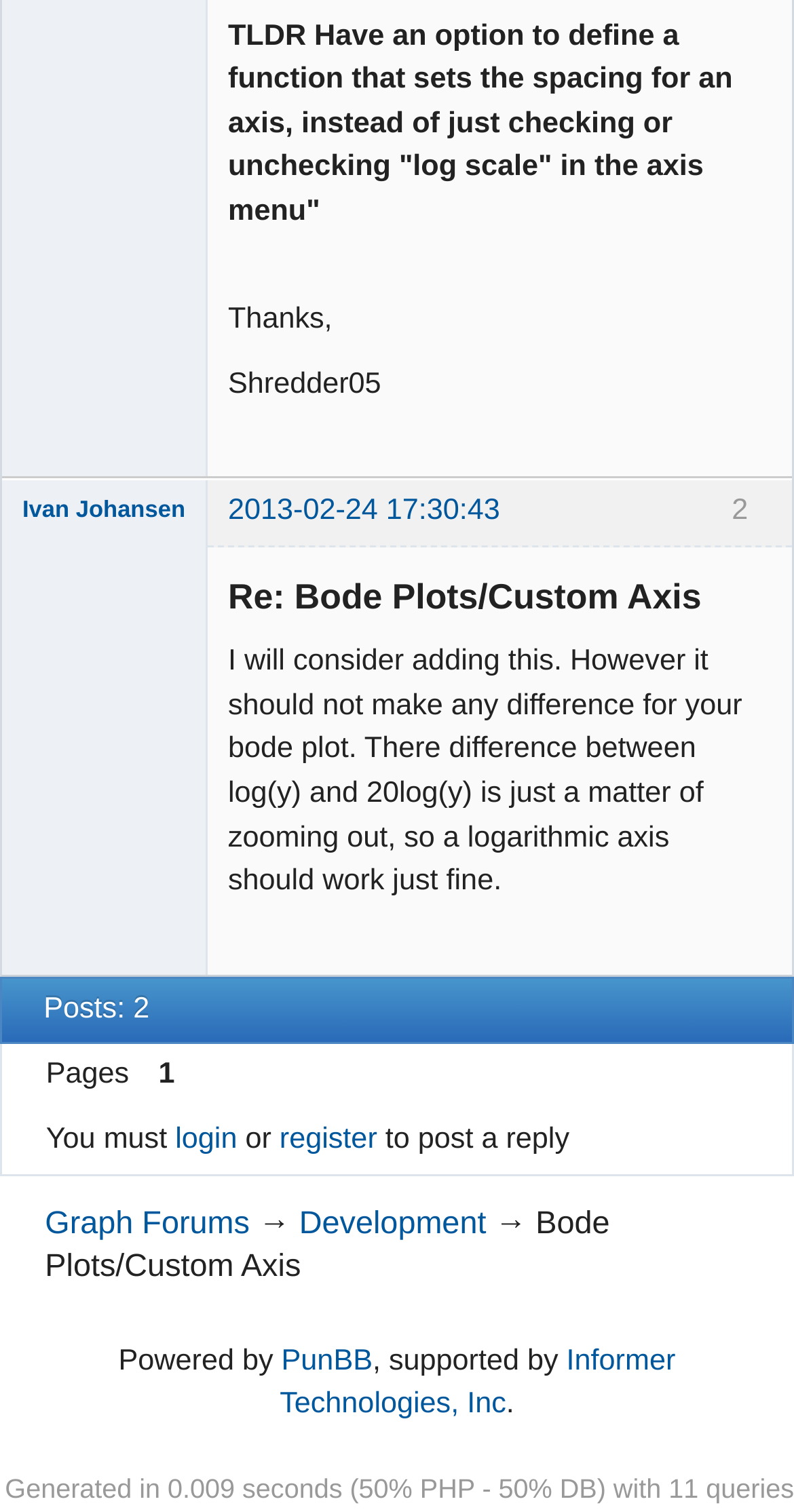Identify the coordinates of the bounding box for the element that must be clicked to accomplish the instruction: "Visit Graph Forums".

[0.057, 0.798, 0.314, 0.821]